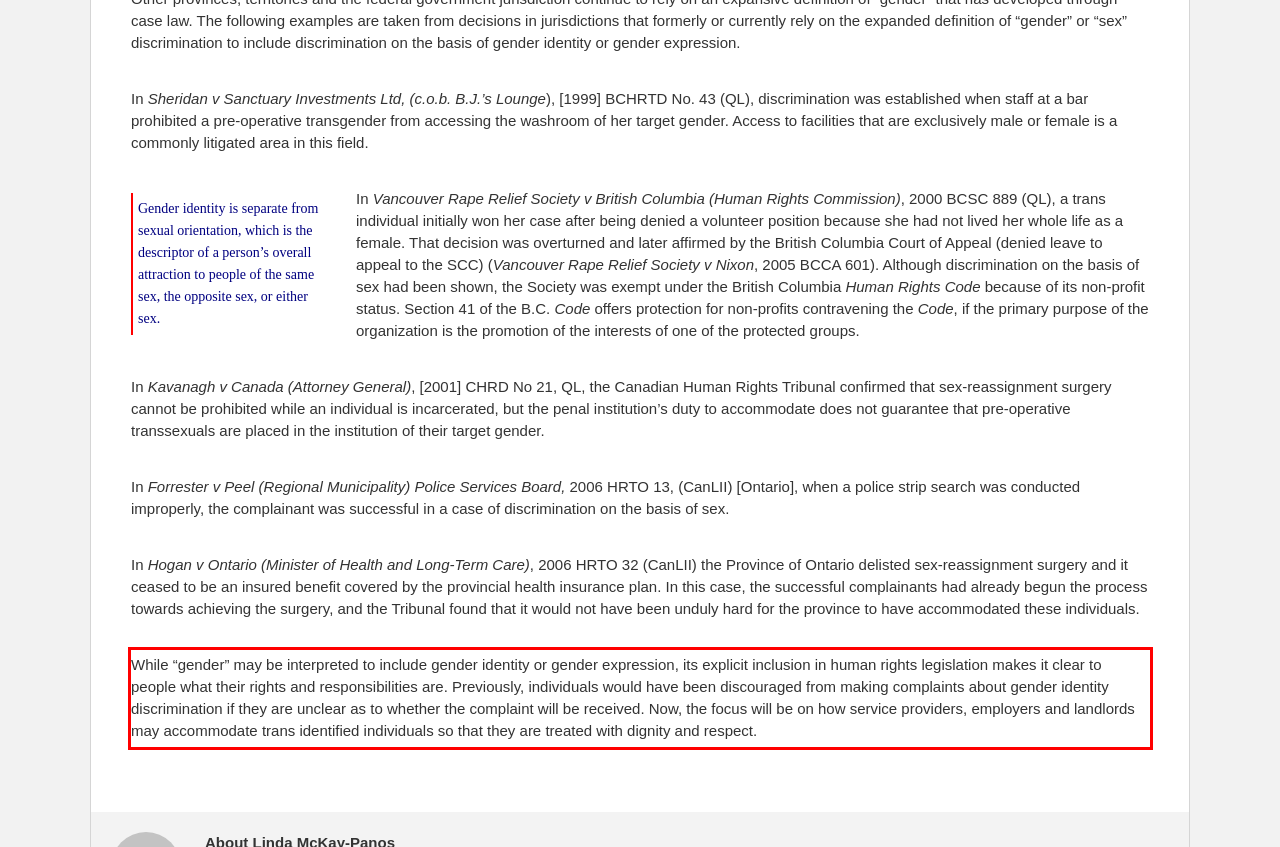You have a webpage screenshot with a red rectangle surrounding a UI element. Extract the text content from within this red bounding box.

While “gender” may be interpreted to include gender identity or gender expression, its explicit inclusion in human rights legislation makes it clear to people what their rights and responsibilities are. Previously, individuals would have been discouraged from making complaints about gender identity discrimination if they are unclear as to whether the complaint will be received. Now, the focus will be on how service providers, employers and landlords may accommodate trans identified individuals so that they are treated with dignity and respect.